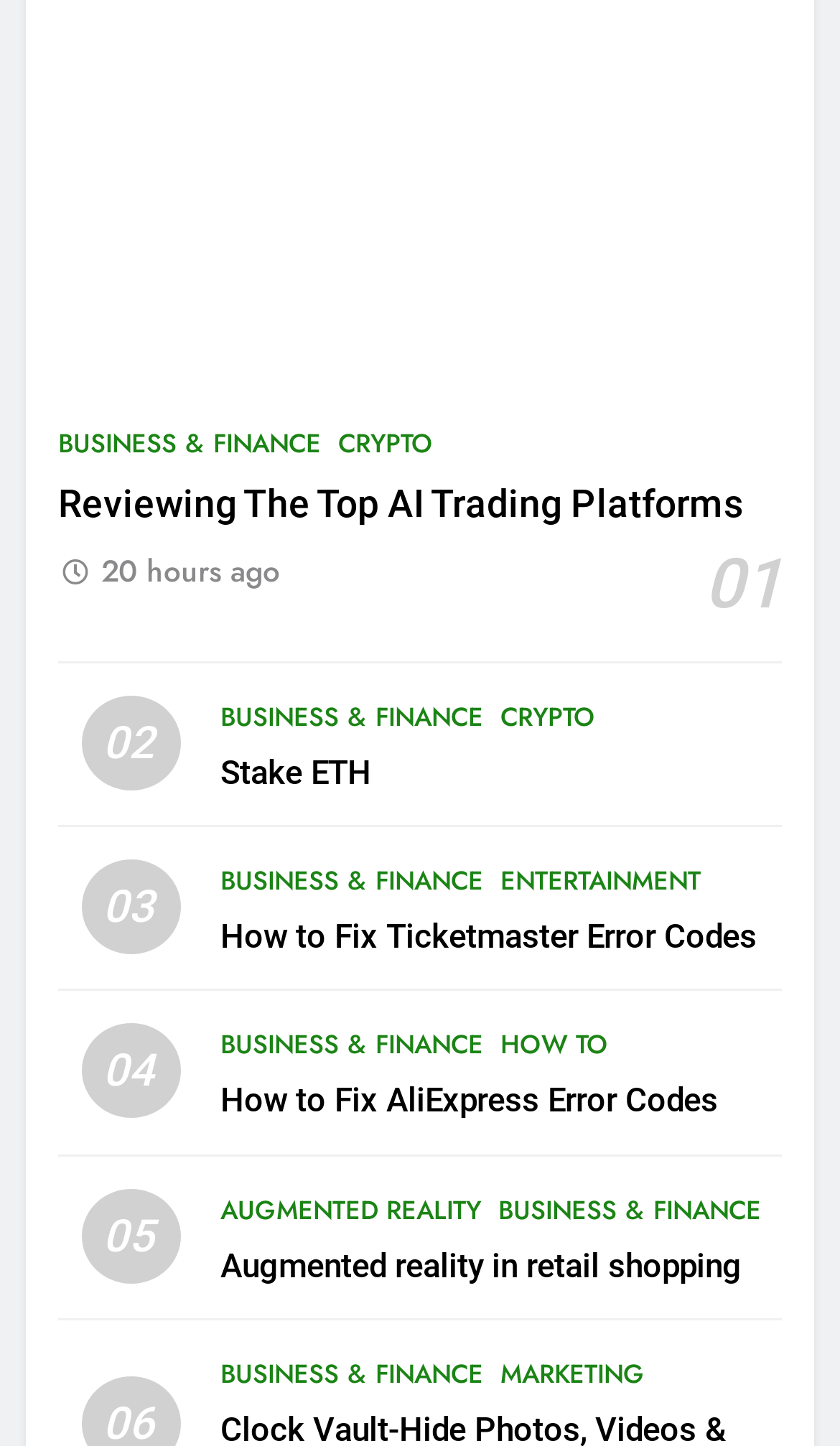Please find the bounding box coordinates for the clickable element needed to perform this instruction: "View How to Fix Ticketmaster Error Codes".

[0.262, 0.635, 0.9, 0.662]